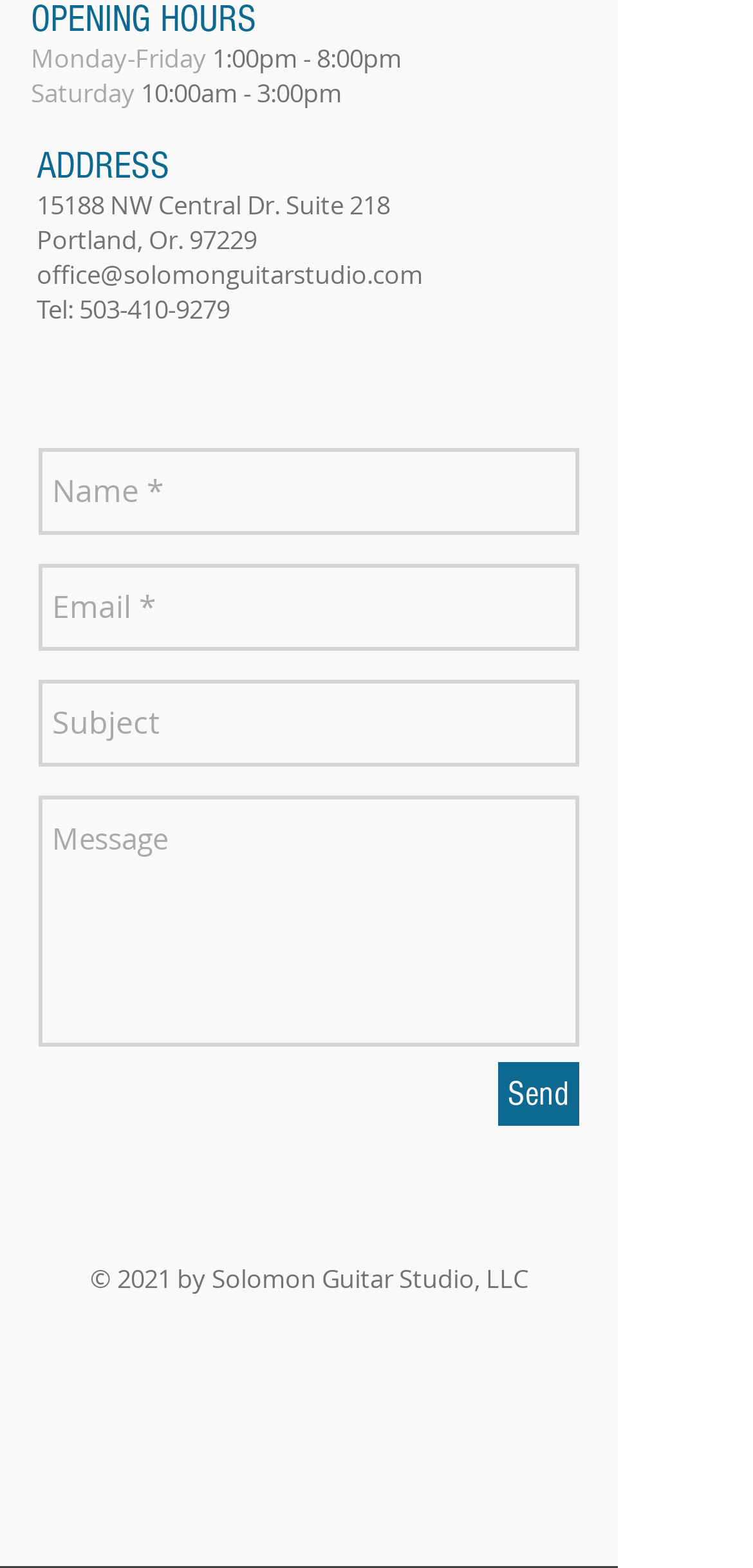Please find and report the bounding box coordinates of the element to click in order to perform the following action: "Email the office". The coordinates should be expressed as four float numbers between 0 and 1, in the format [left, top, right, bottom].

[0.049, 0.164, 0.562, 0.186]